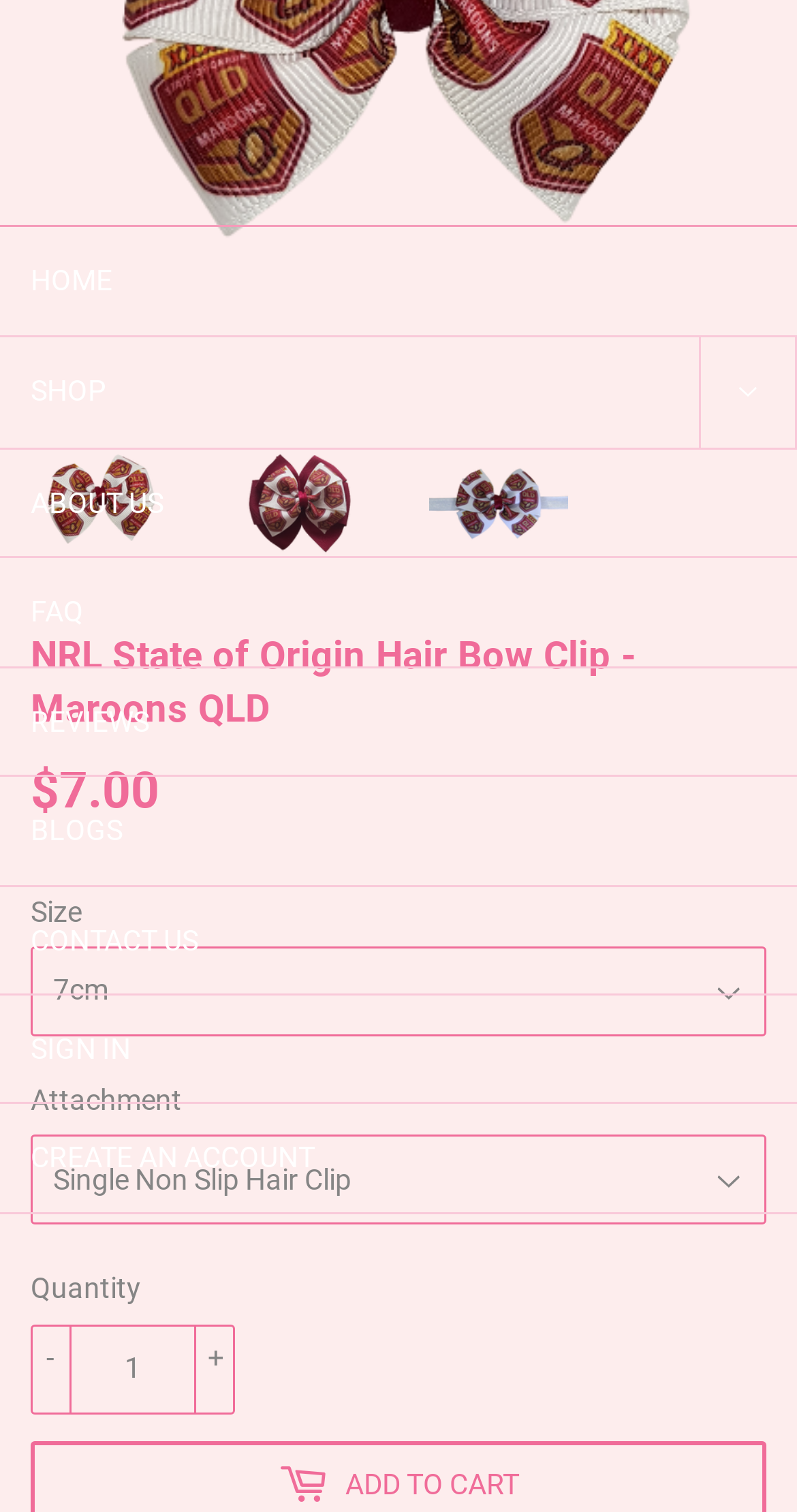Identify the bounding box coordinates for the region to click in order to carry out this instruction: "View the 'NRL NSW State of Origin hair bow clip - QLD Maroons NRL Sports teams Hair Bows' product". Provide the coordinates using four float numbers between 0 and 1, formatted as [left, top, right, bottom].

[0.038, 0.285, 0.212, 0.376]